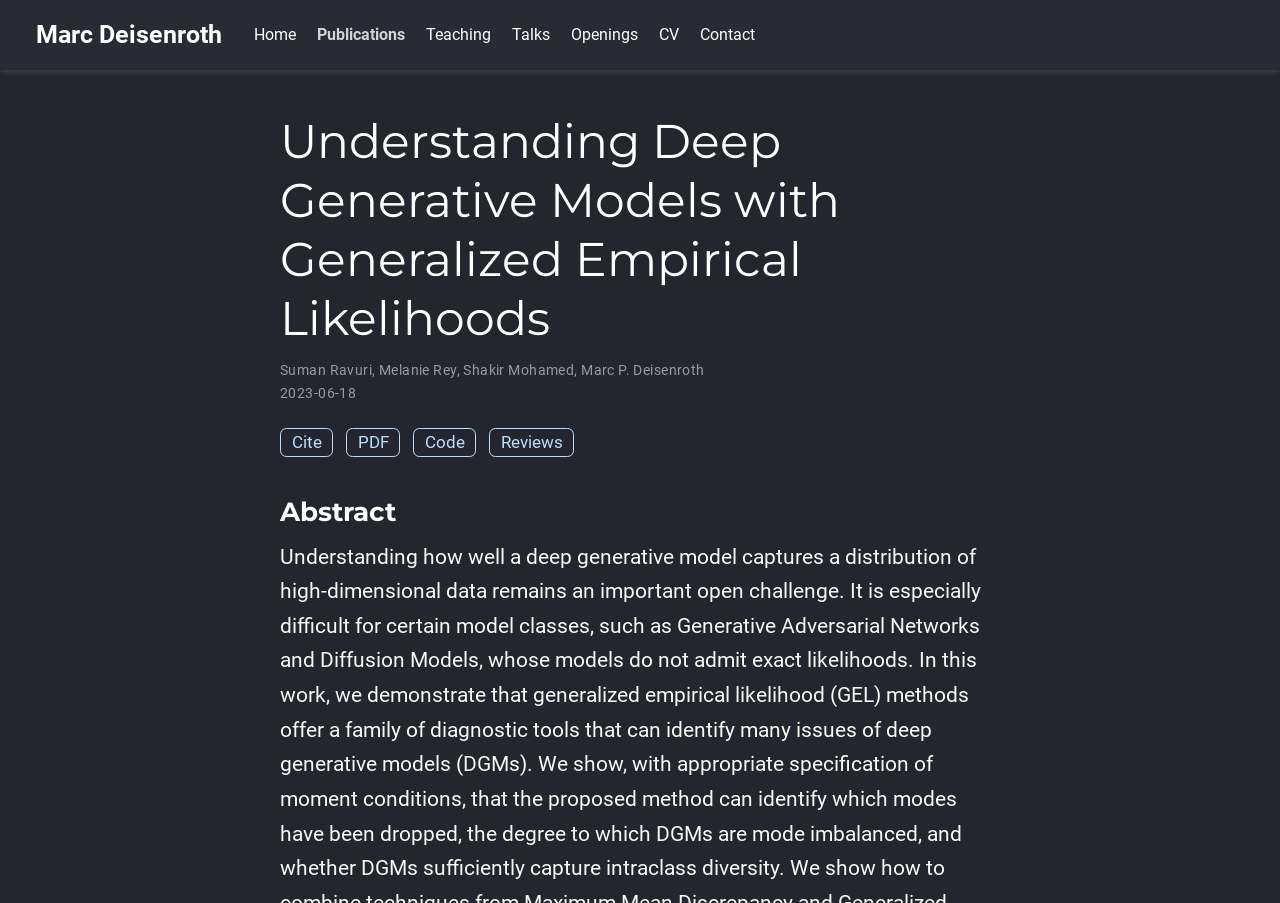Respond with a single word or short phrase to the following question: 
Who are the co-authors of this publication?

Suman Ravuri, Melanie Rey, Shakir Mohamed